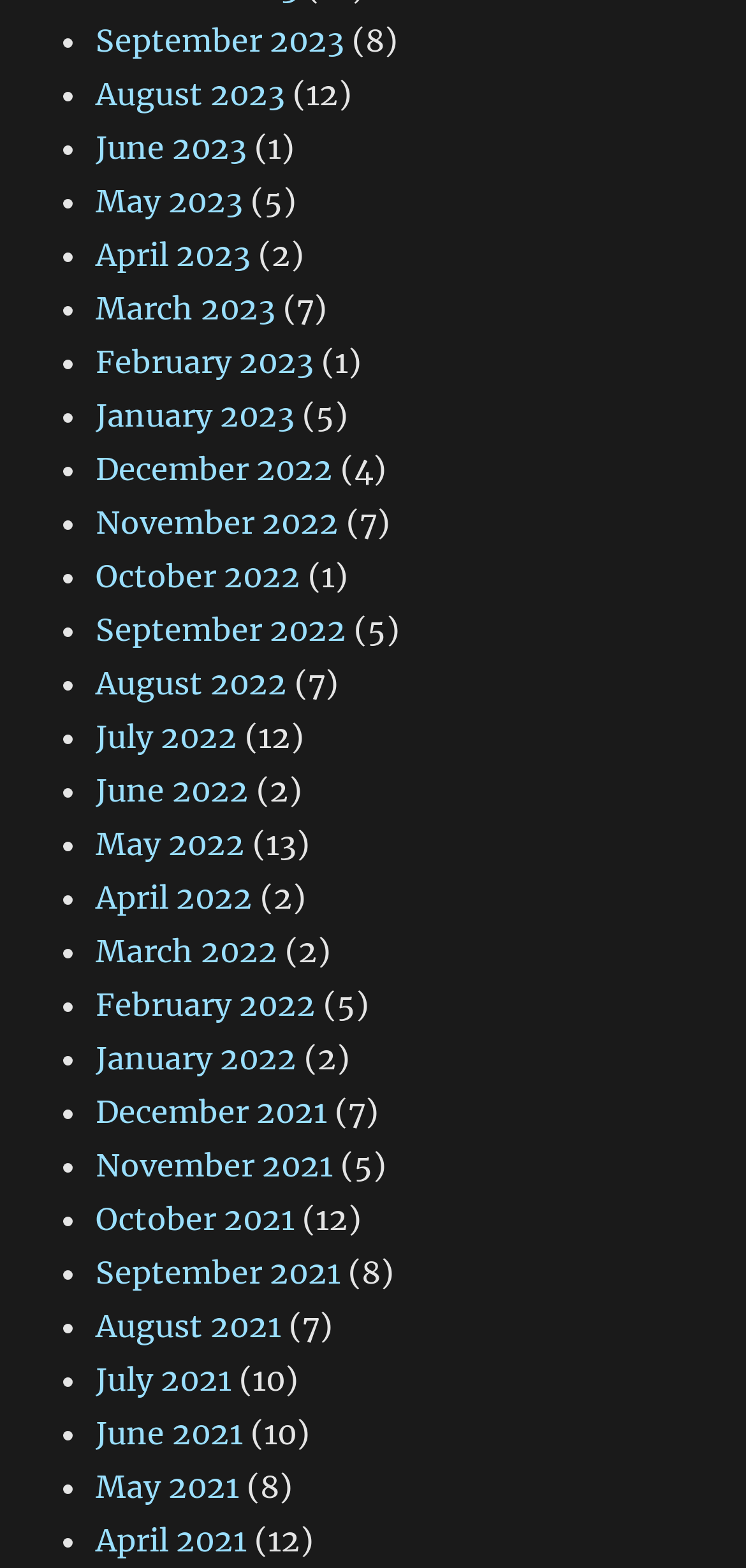Please specify the bounding box coordinates of the element that should be clicked to execute the given instruction: 'View August 2022'. Ensure the coordinates are four float numbers between 0 and 1, expressed as [left, top, right, bottom].

[0.128, 0.423, 0.385, 0.447]